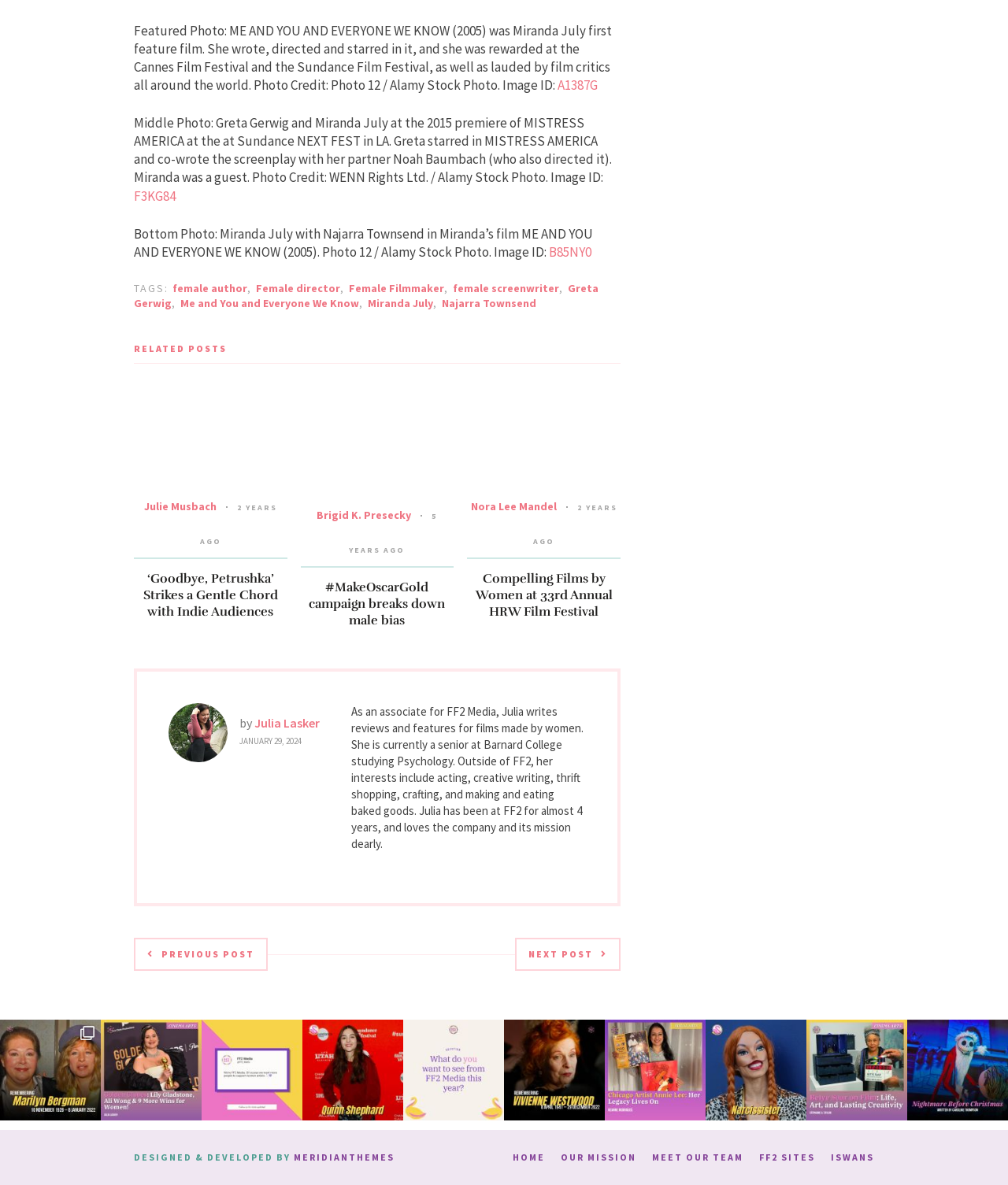Please identify the bounding box coordinates of the area that needs to be clicked to fulfill the following instruction: "Check out the 'FF2 SITES' link."

[0.753, 0.972, 0.809, 0.982]